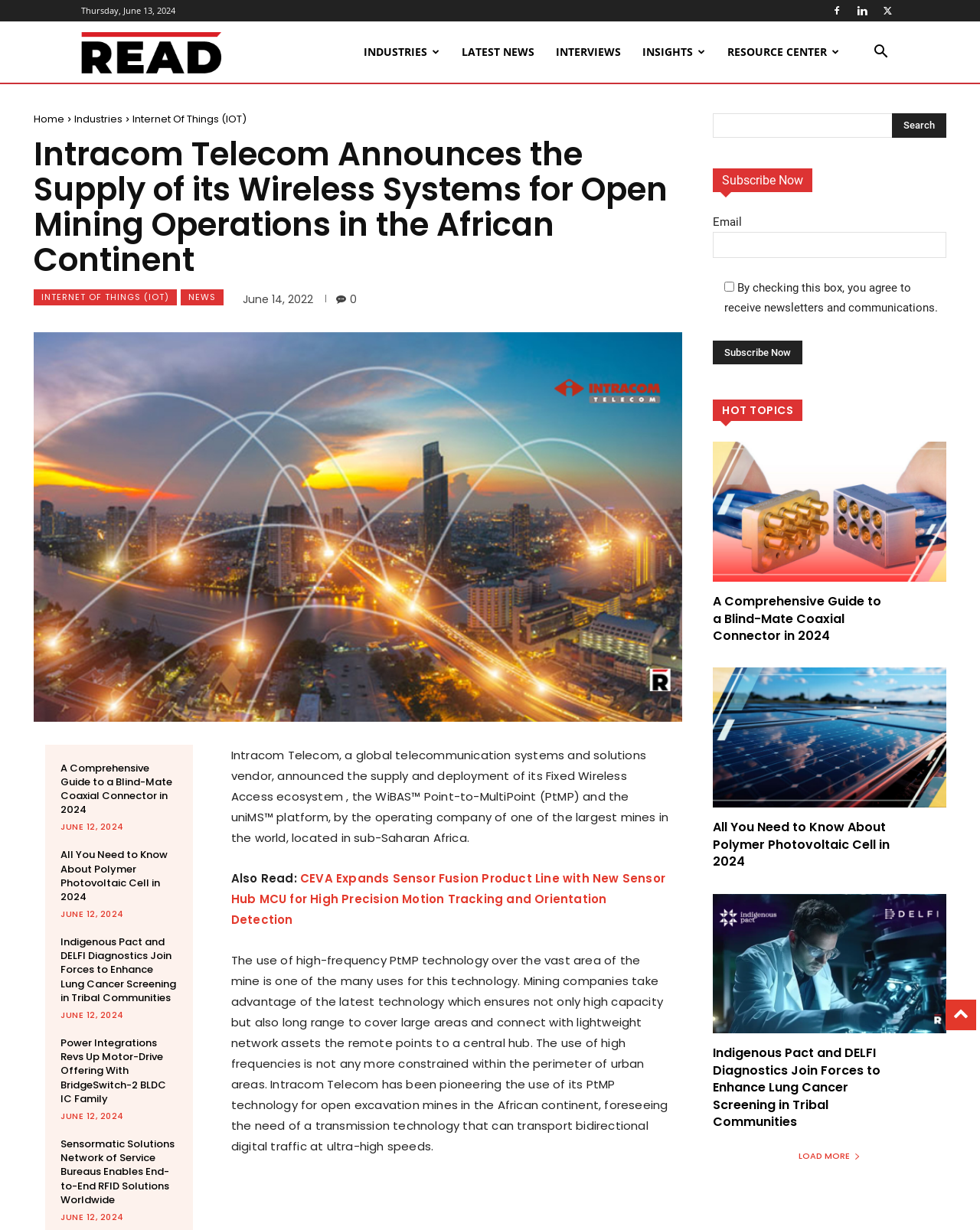Provide a brief response to the question below using one word or phrase:
What is the topic of the 'HOT TOPICS' section?

Technology and innovation